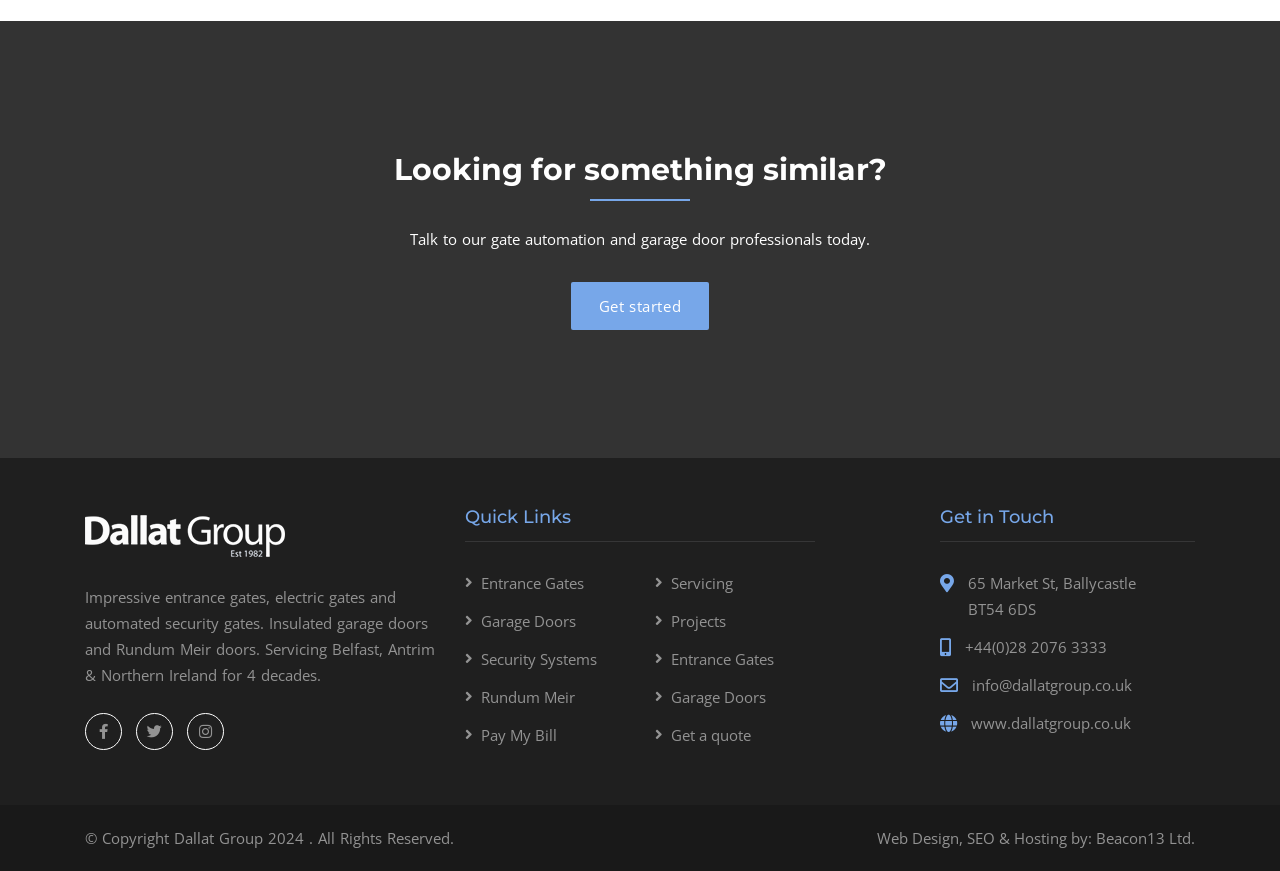What type of products does the company offer?
Deliver a detailed and extensive answer to the question.

I inferred this by looking at the 'Quick Links' section, which has links to 'Entrance Gates', 'Garage Doors', and 'Security Systems', suggesting that the company offers these types of products.